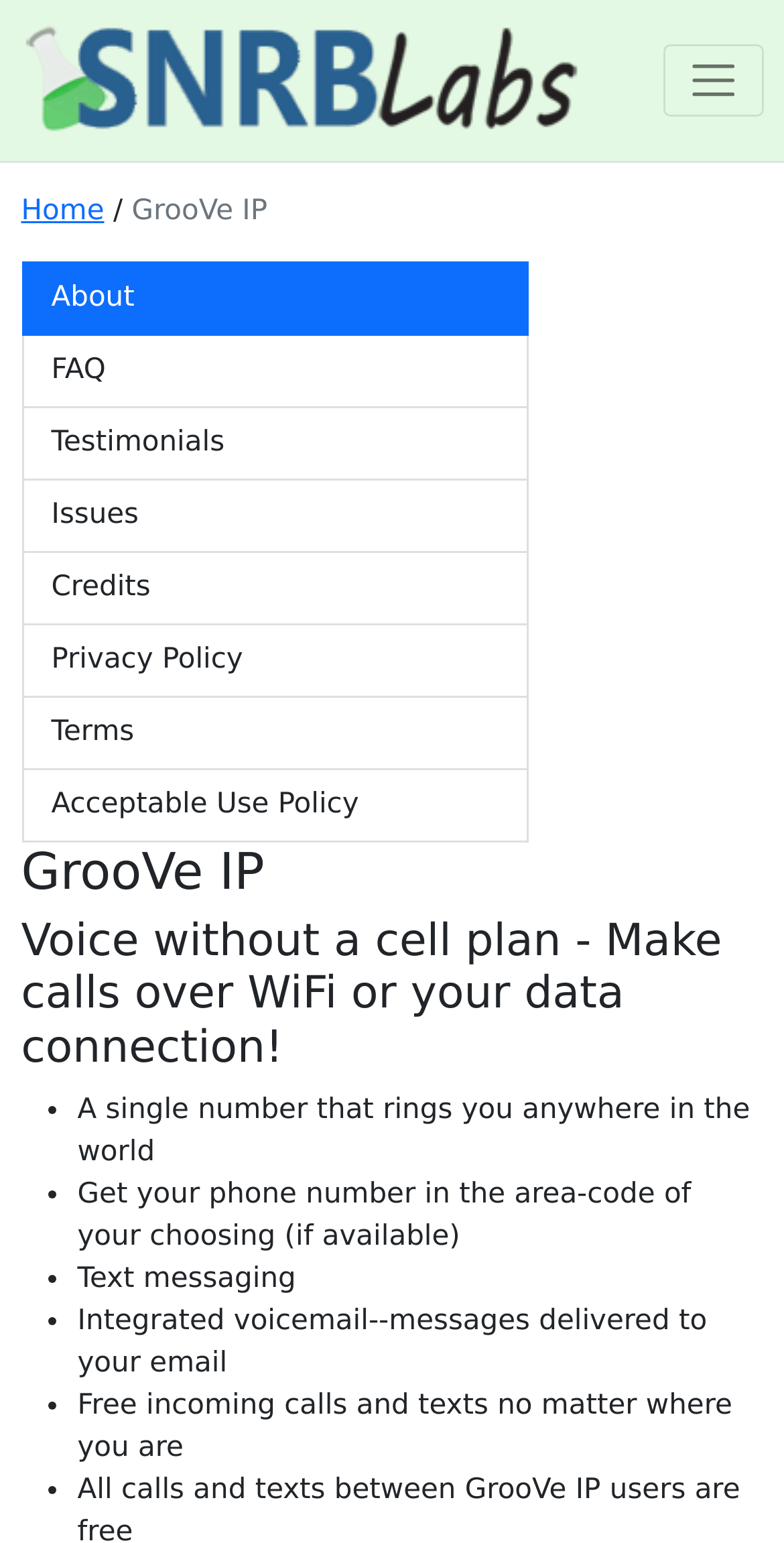Please determine the bounding box coordinates of the area that needs to be clicked to complete this task: 'Read about GrooVe IP'. The coordinates must be four float numbers between 0 and 1, formatted as [left, top, right, bottom].

[0.027, 0.546, 0.973, 0.585]